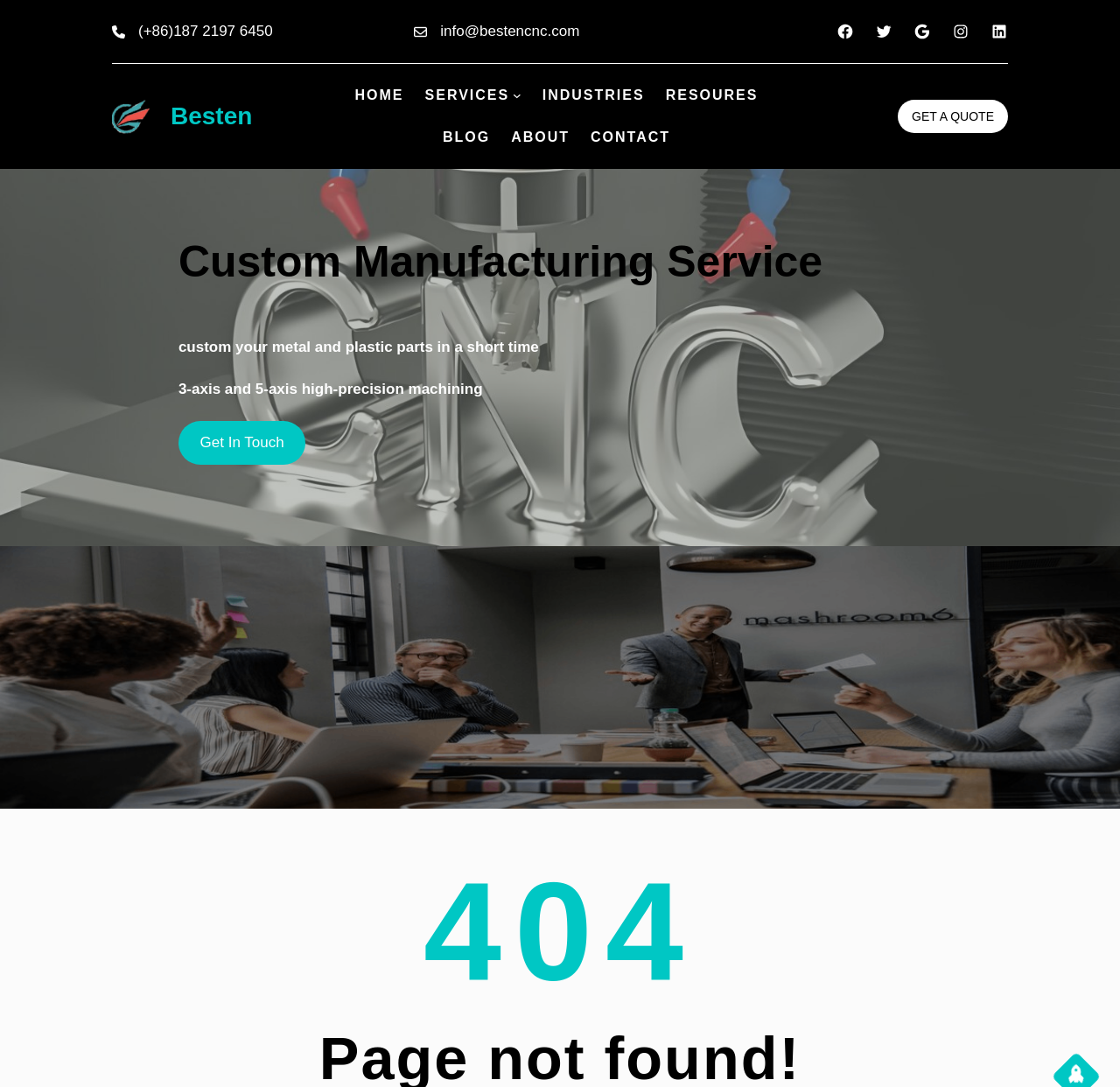Please identify the bounding box coordinates of the element on the webpage that should be clicked to follow this instruction: "click HOME". The bounding box coordinates should be given as four float numbers between 0 and 1, formatted as [left, top, right, bottom].

[0.317, 0.078, 0.361, 0.097]